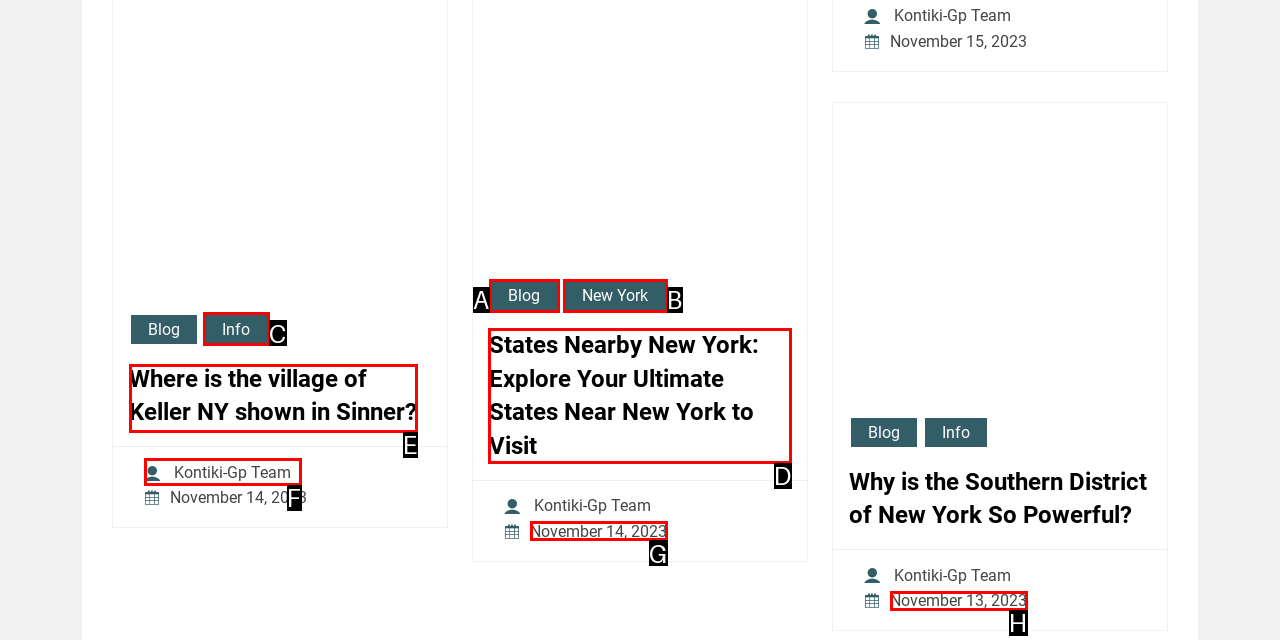Identify the HTML element to select in order to accomplish the following task: Click the HOME link
Reply with the letter of the chosen option from the given choices directly.

None